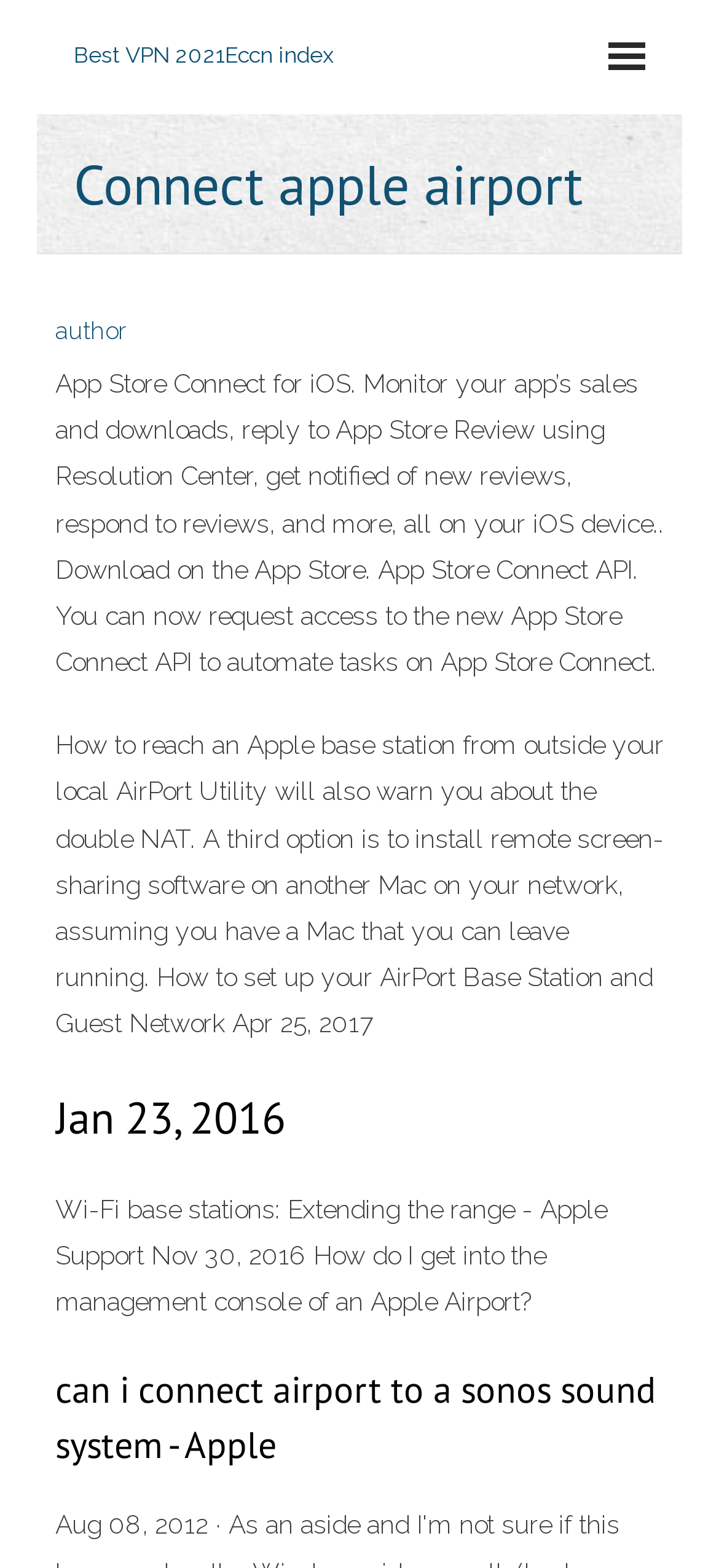Identify the bounding box for the UI element specified in this description: "author". The coordinates must be four float numbers between 0 and 1, formatted as [left, top, right, bottom].

[0.077, 0.202, 0.177, 0.219]